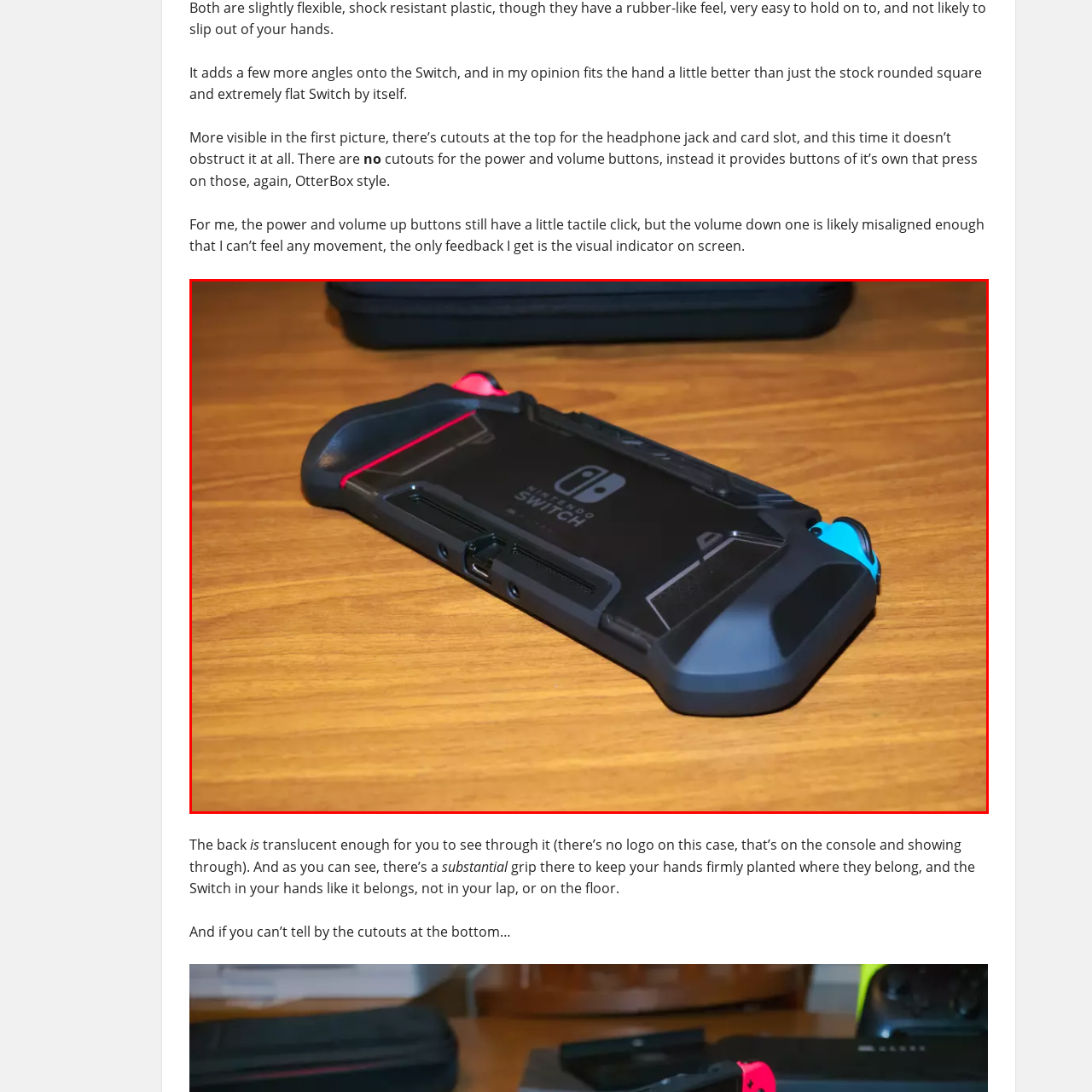Pay attention to the content inside the red bounding box and deliver a detailed answer to the following question based on the image's details: What is the surface material of the background?

The background of the image is a simple wooden surface, which provides a nice contrast to the black and colorful elements of the case and console.